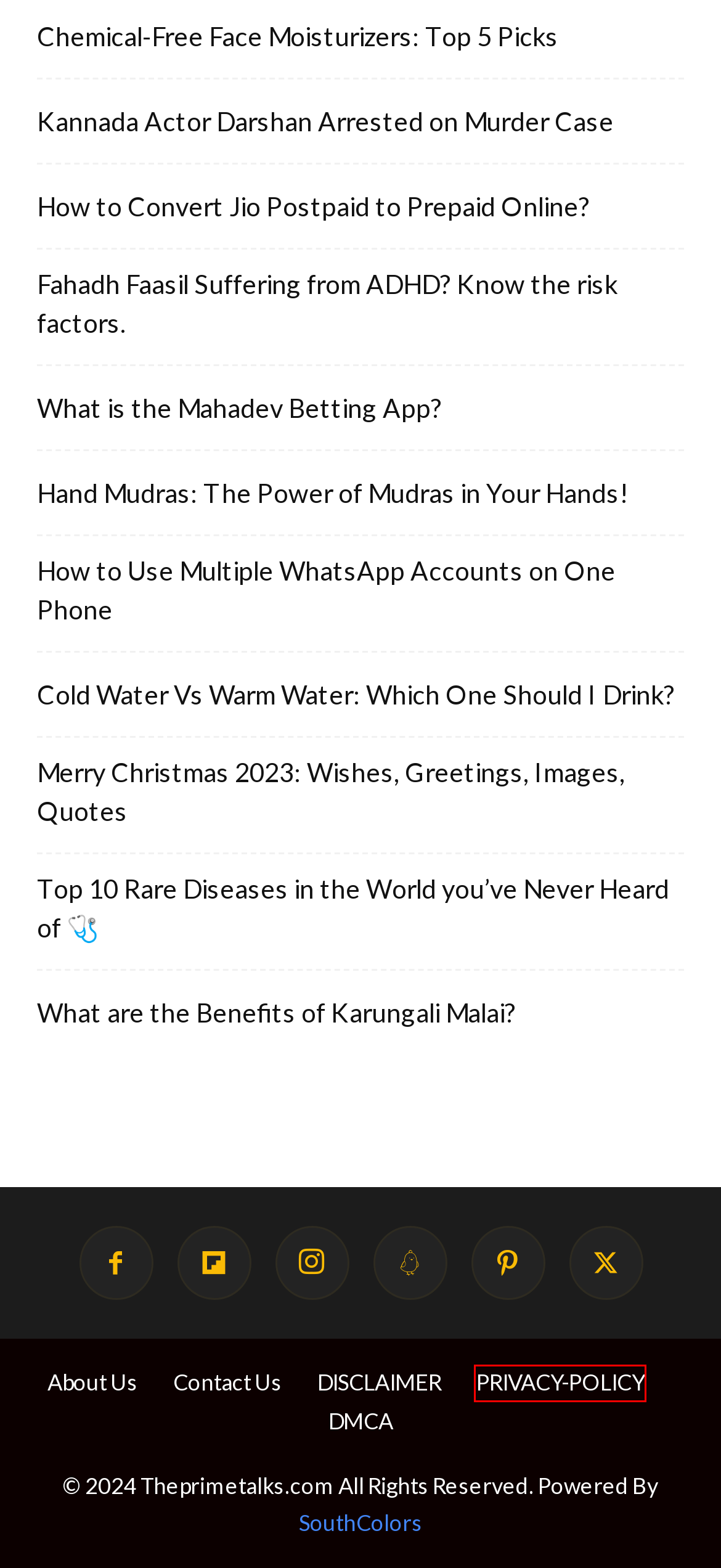Examine the screenshot of the webpage, which has a red bounding box around a UI element. Select the webpage description that best fits the new webpage after the element inside the red bounding box is clicked. Here are the choices:
A. Merry Christmas 2023: Joyful Festivities Await! 🎄🎅🎁
B. Fahadh Faasil Suffering from ADHD? Know the risk factors.
C. About Us - Theprimetalks.com
D. Kannada Actor Darshan Arrested on Murder Case!
E. DMCA - Theprimetalks.com
F. Karungali Malai Benefits (Reasons, Why and When to Use)?
G. How to Convert Jio Postpaid to Prepaid Online?
H. PRIVACY-POLICY - Theprimetalks.com

H